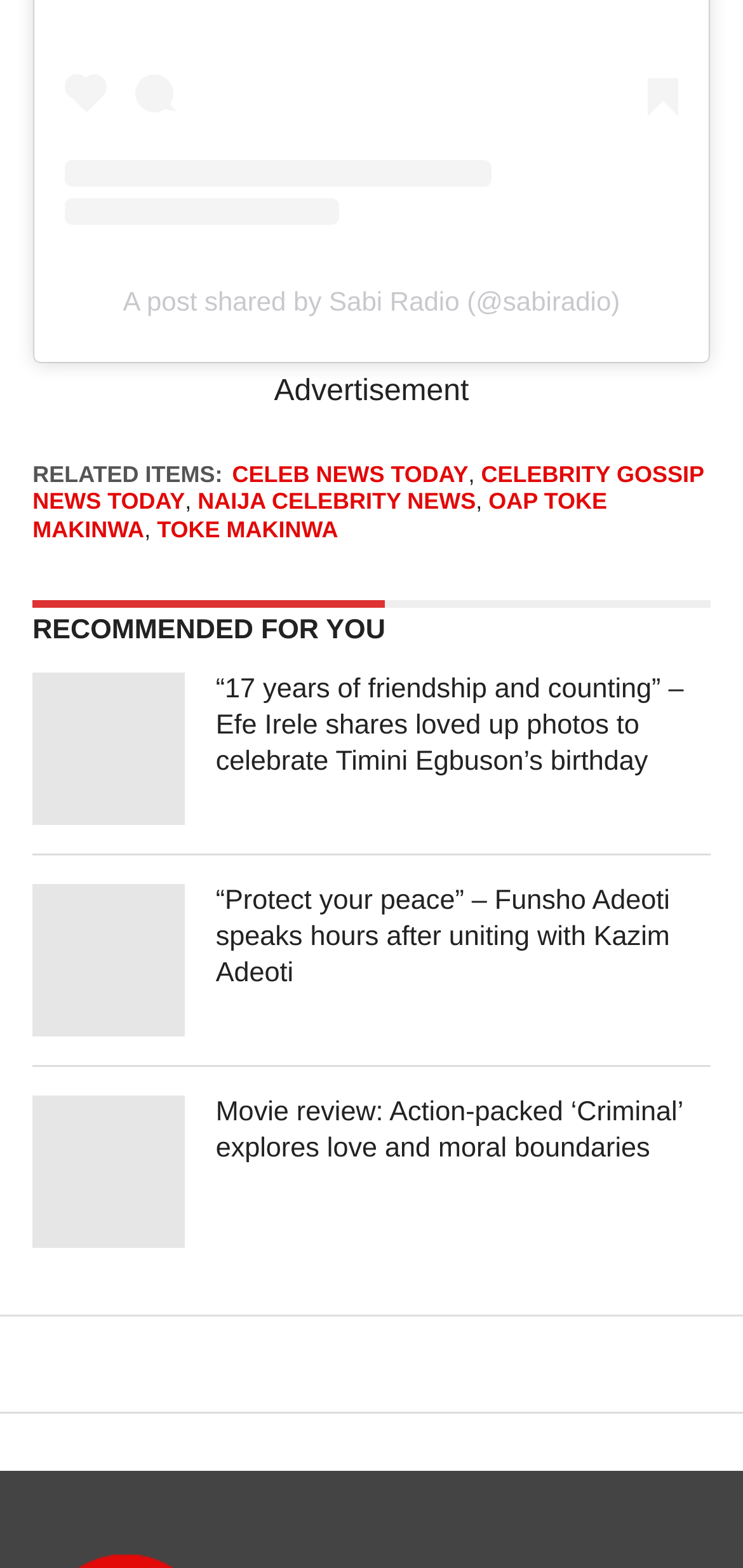Locate the coordinates of the bounding box for the clickable region that fulfills this instruction: "Read the article about Efe Irele and Timini Egbuson".

[0.044, 0.429, 0.249, 0.527]